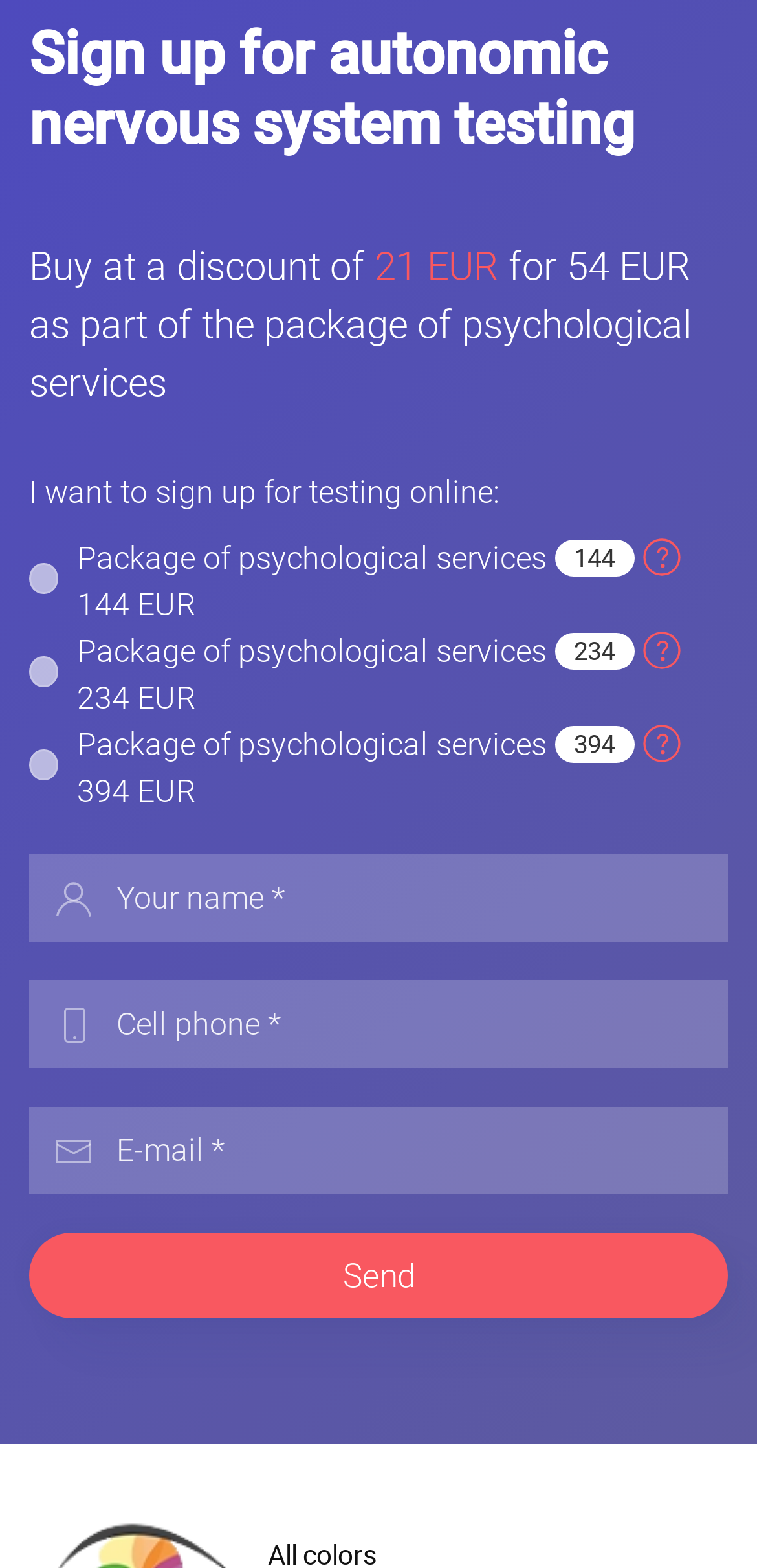Provide a one-word or short-phrase response to the question:
What is the original price of the autonomic nervous system testing?

54 EUR